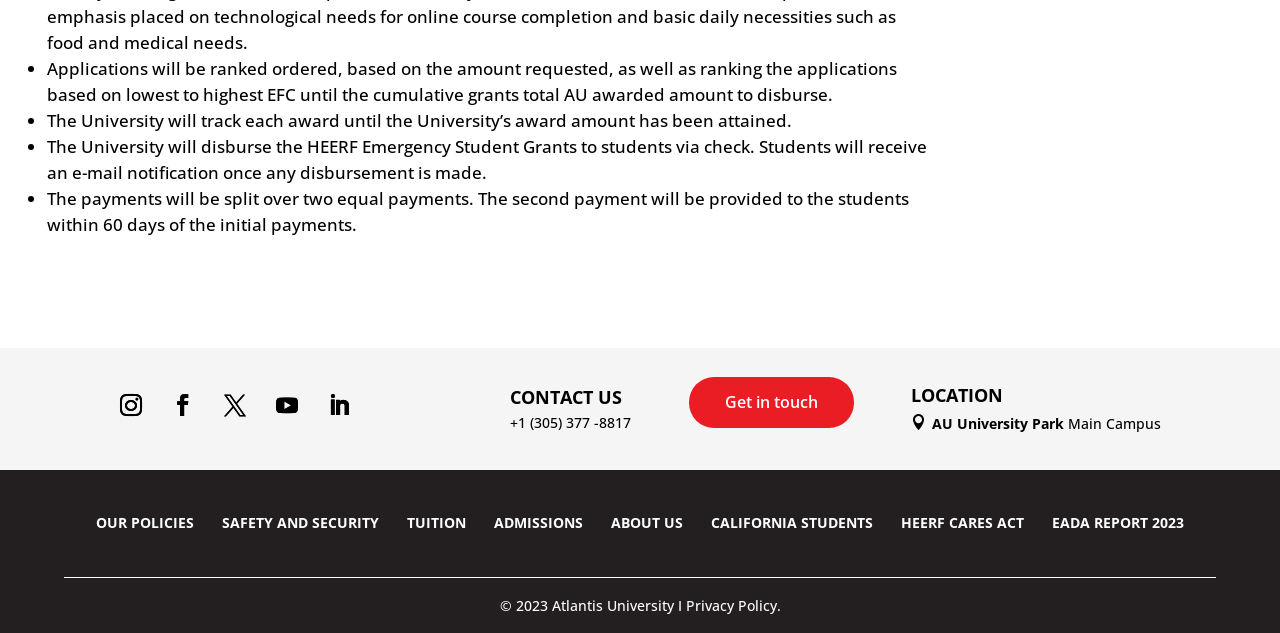Identify the bounding box coordinates for the UI element described by the following text: "Get in touch". Provide the coordinates as four float numbers between 0 and 1, in the format [left, top, right, bottom].

[0.538, 0.596, 0.667, 0.677]